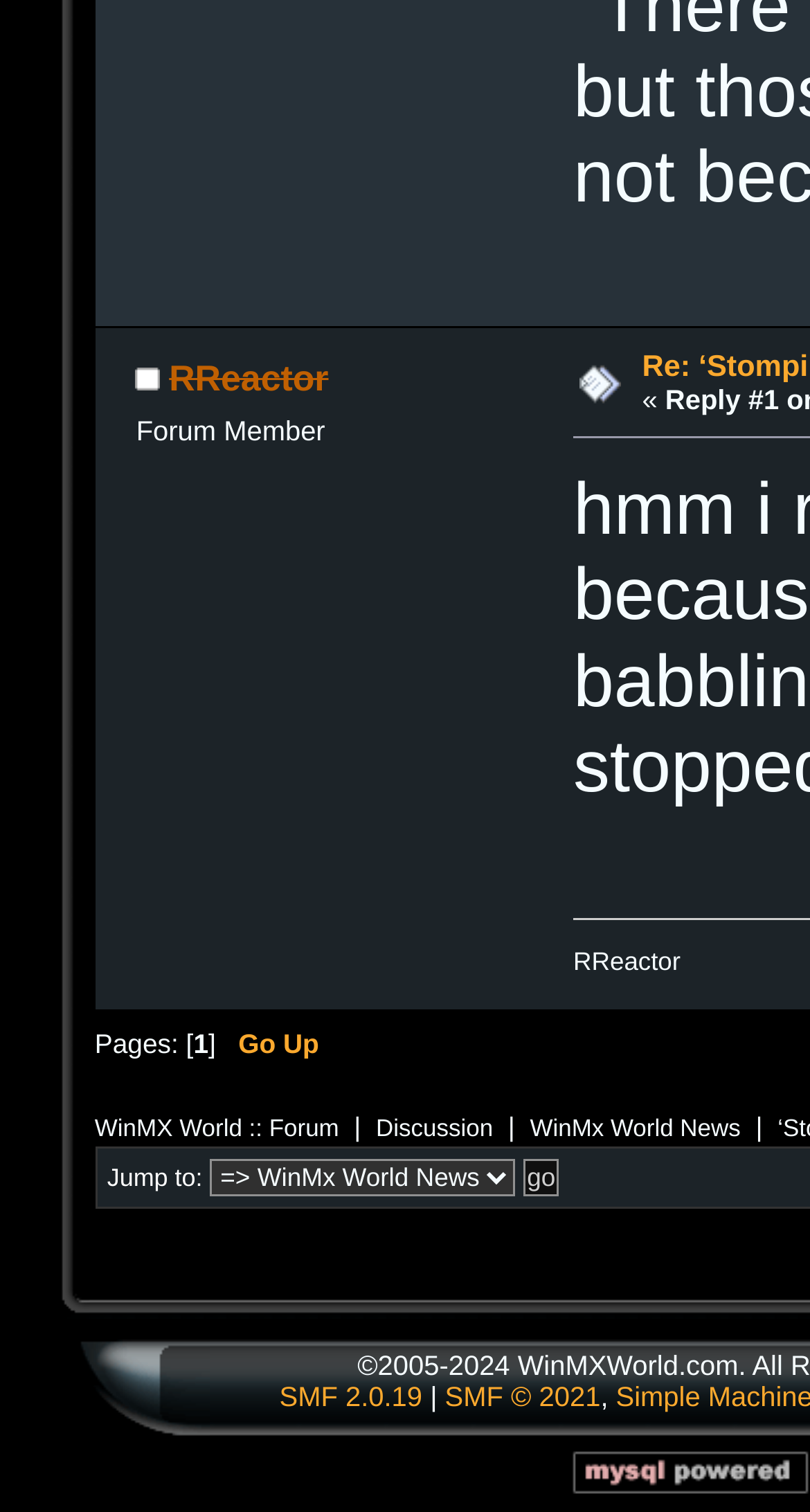Please identify the bounding box coordinates of the element that needs to be clicked to perform the following instruction: "Click the 'RReactor' link".

[0.209, 0.237, 0.406, 0.264]